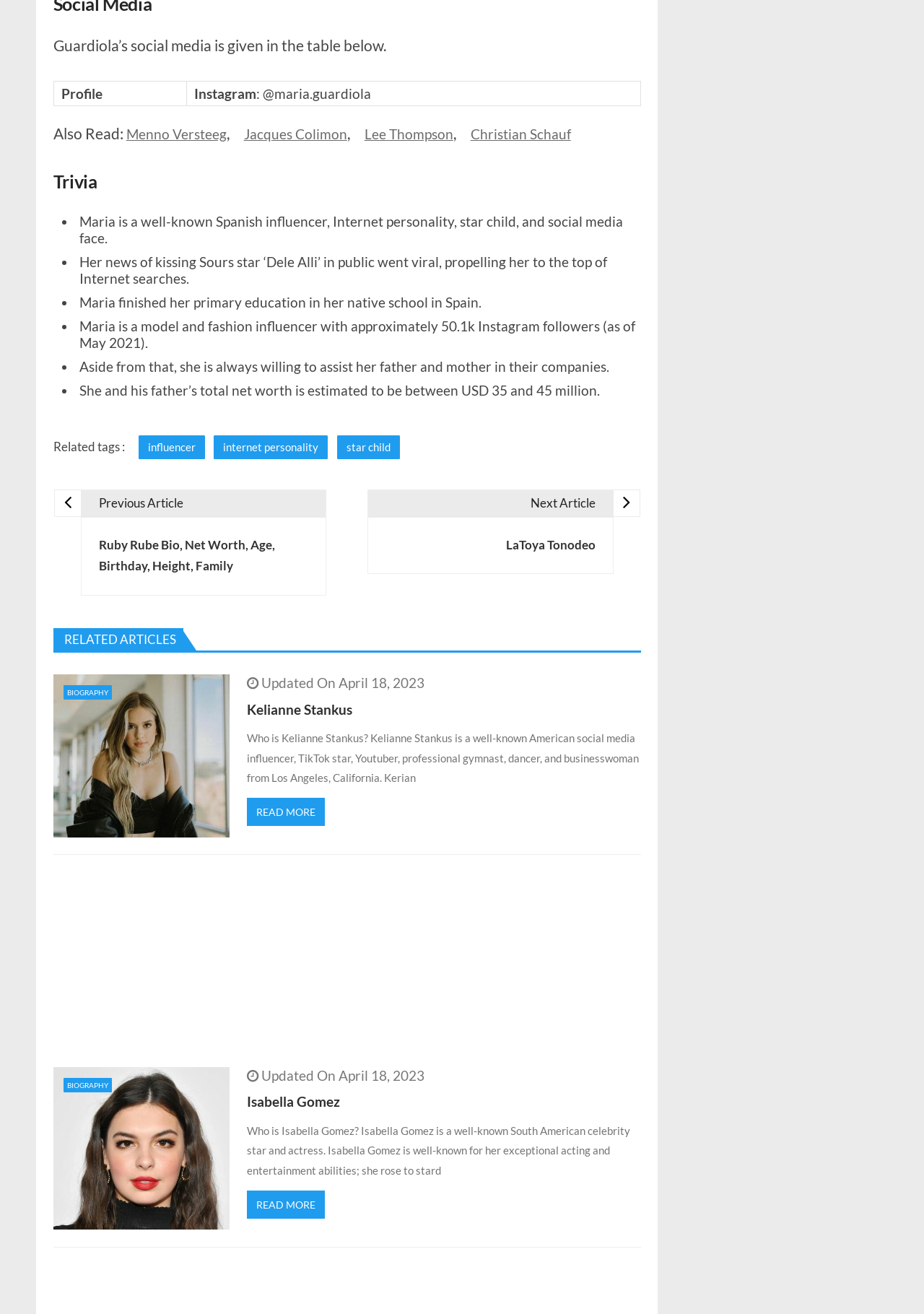Determine the bounding box coordinates of the UI element that matches the following description: "internet personality". The coordinates should be four float numbers between 0 and 1 in the format [left, top, right, bottom].

[0.232, 0.331, 0.355, 0.349]